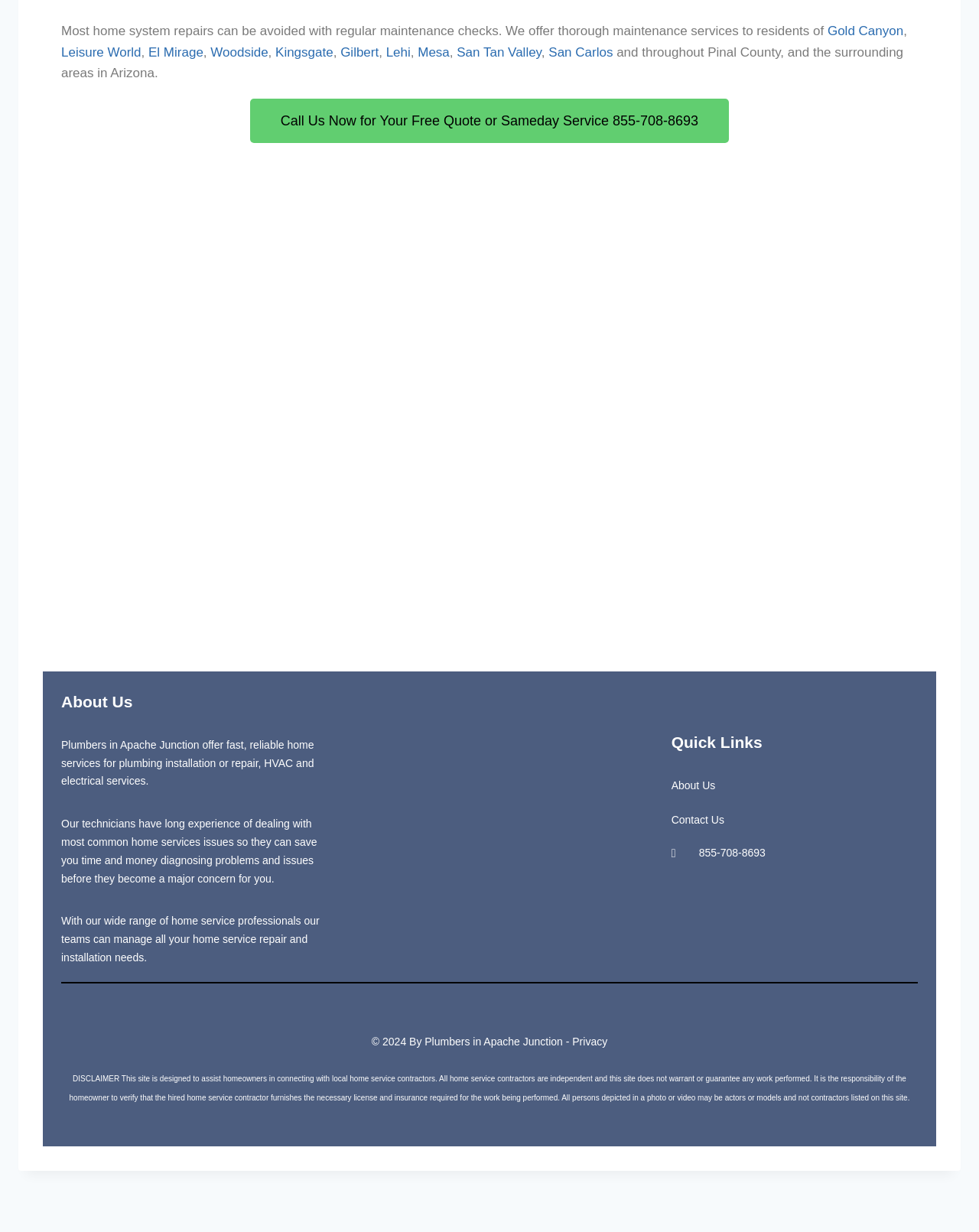Find the bounding box coordinates of the element I should click to carry out the following instruction: "Call the phone number for a free quote or same-day service".

[0.255, 0.08, 0.745, 0.116]